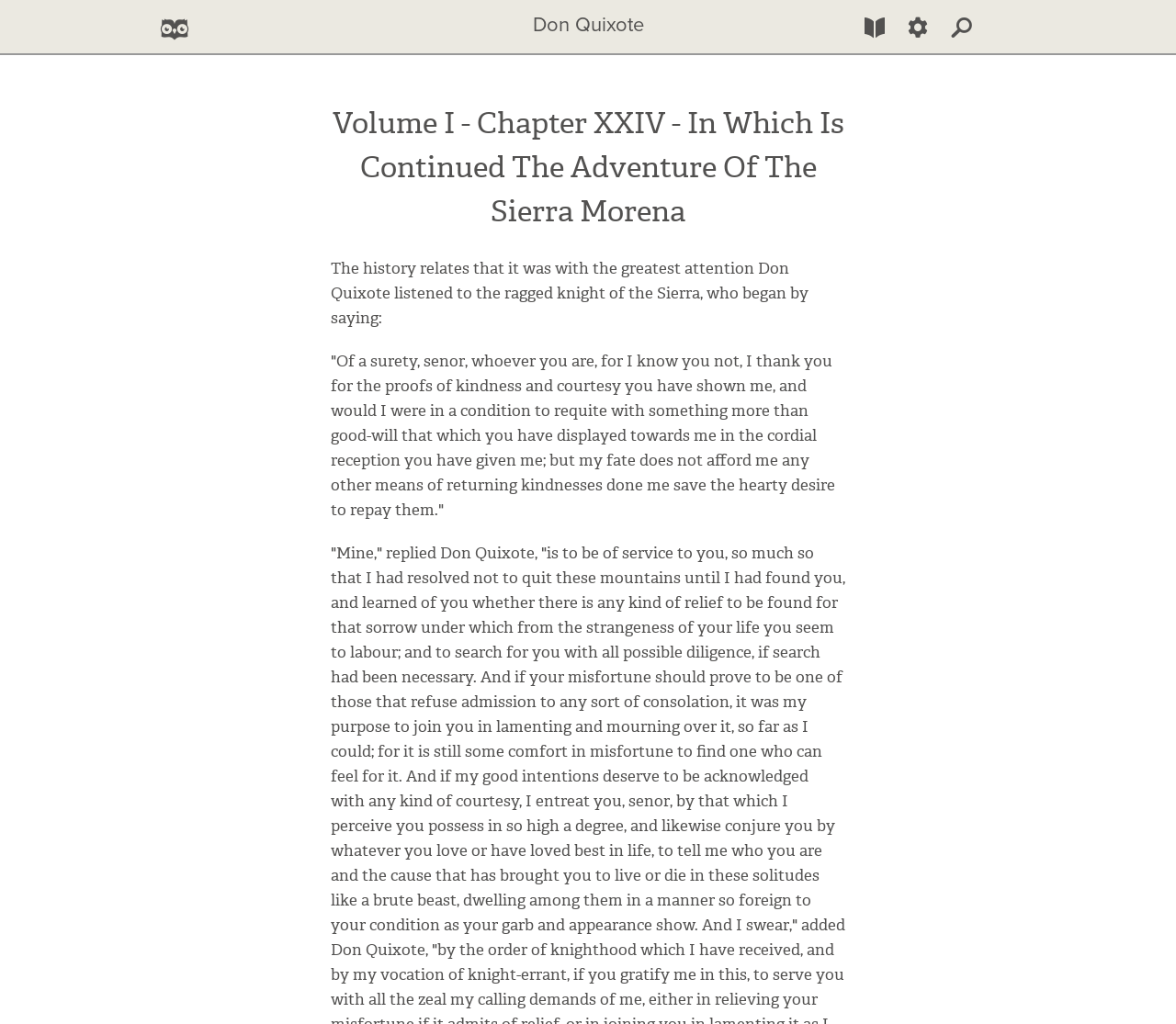Is there a link to read the full text?
Use the information from the image to give a detailed answer to the question.

There is a link to read the full text, which can be found by looking at the link element '📖' at the top of the webpage, suggesting that it leads to the full text of the chapter.